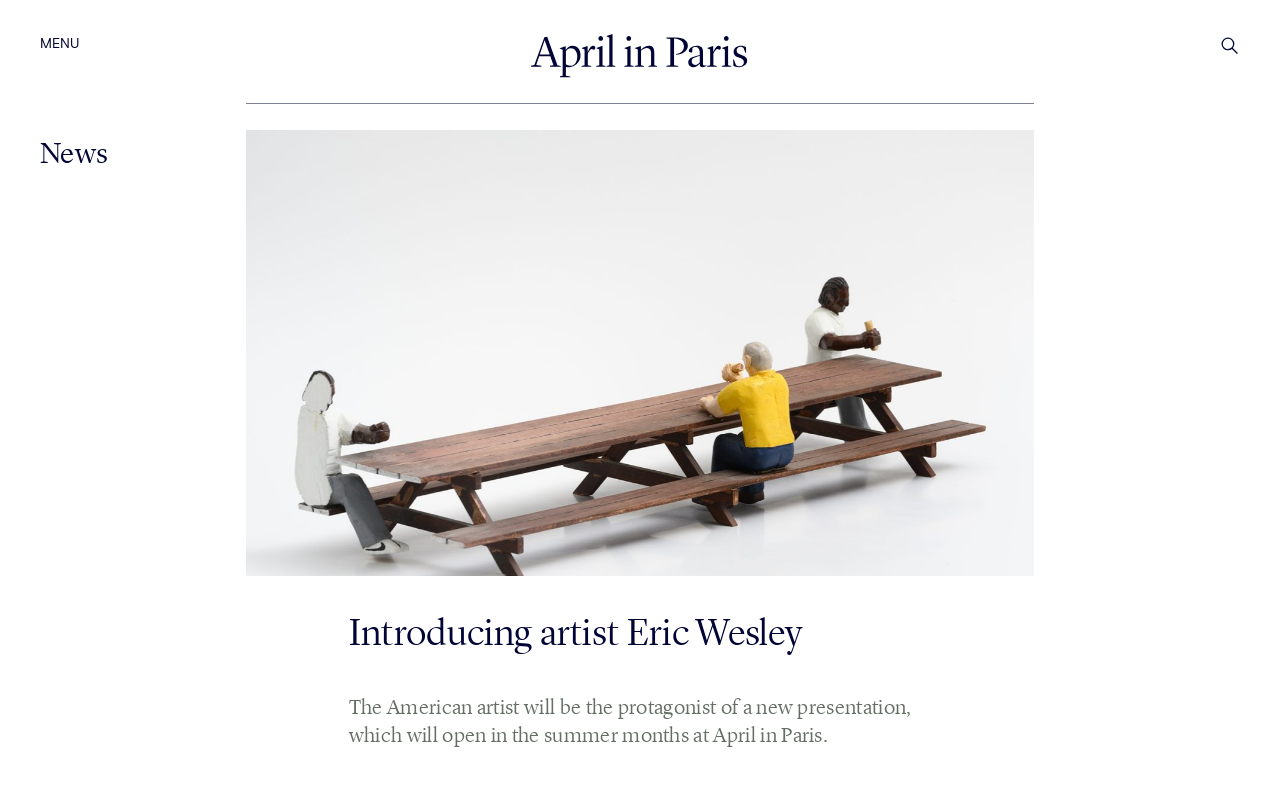Using the information from the screenshot, answer the following question thoroughly:
What is the name of the artist introduced on this webpage?

I found a heading element with the text 'Introducing artist Eric Wesley' located at the middle of the webpage, with bounding box coordinates [0.272, 0.767, 0.728, 0.822]. From this, I can infer that the artist's name is Eric Wesley.